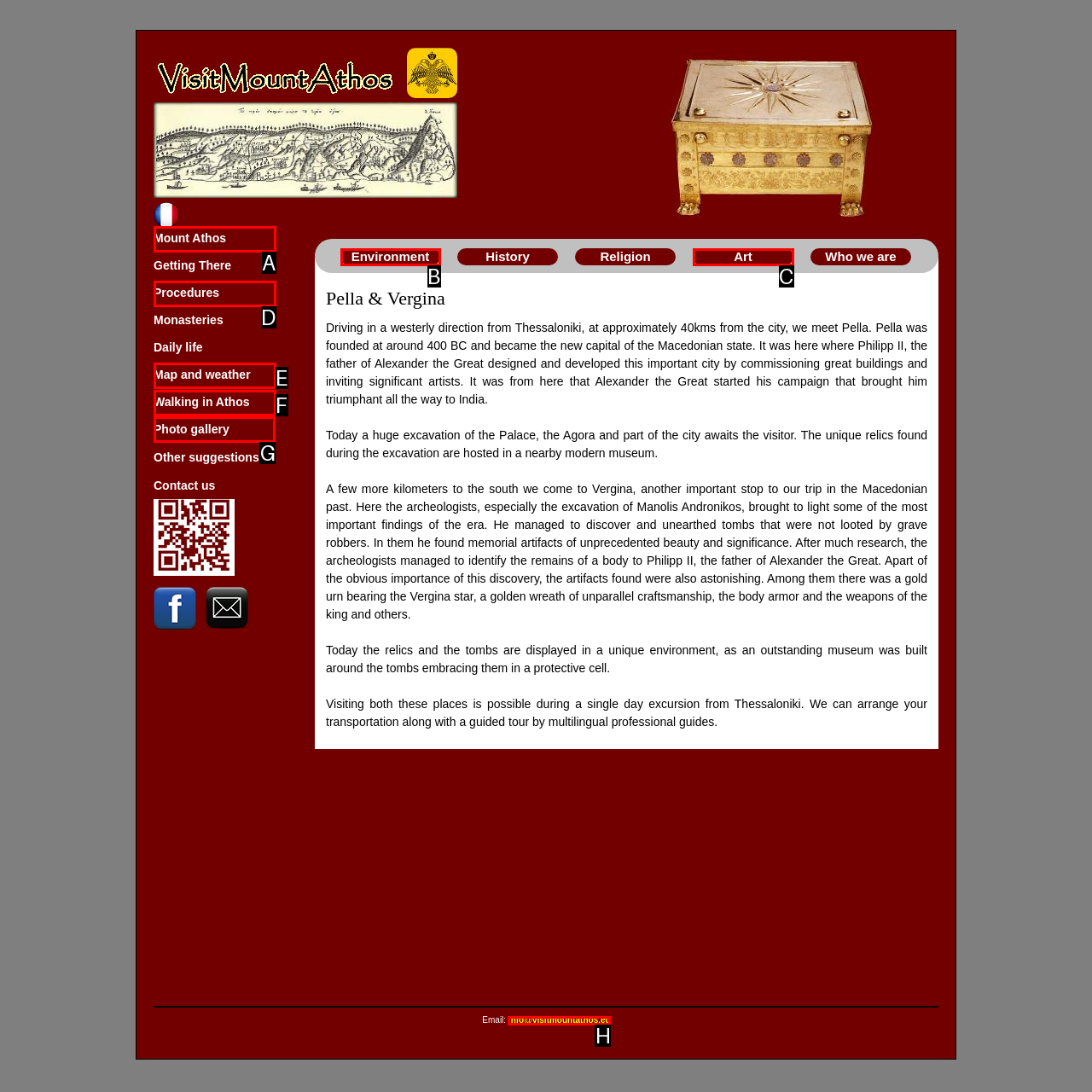To complete the task: View the Photo gallery, select the appropriate UI element to click. Respond with the letter of the correct option from the given choices.

G